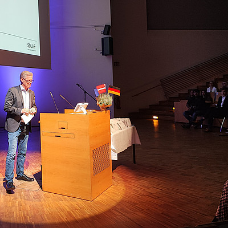Explain the image in a detailed way.

The image captures a moment during an academic ceremony at Europa-Universität Flensburg. A speaker, potentially Lars Grassmé Binderup, stands at a wooden podium, addressing an audience. Flags of Germany and Denmark decorate the podium, symbolizing the ties between the two countries. In the background, a well-lit theater setting reveals an attentive audience. The speaker emphasizes the importance of friendly borders in Europe, reflecting on the challenges posed by the pandemic and the significance of international cooperation and education. This event highlights a celebration of academic achievements amid a rich cultural context, reinforcing values such as civil courage and tolerance.